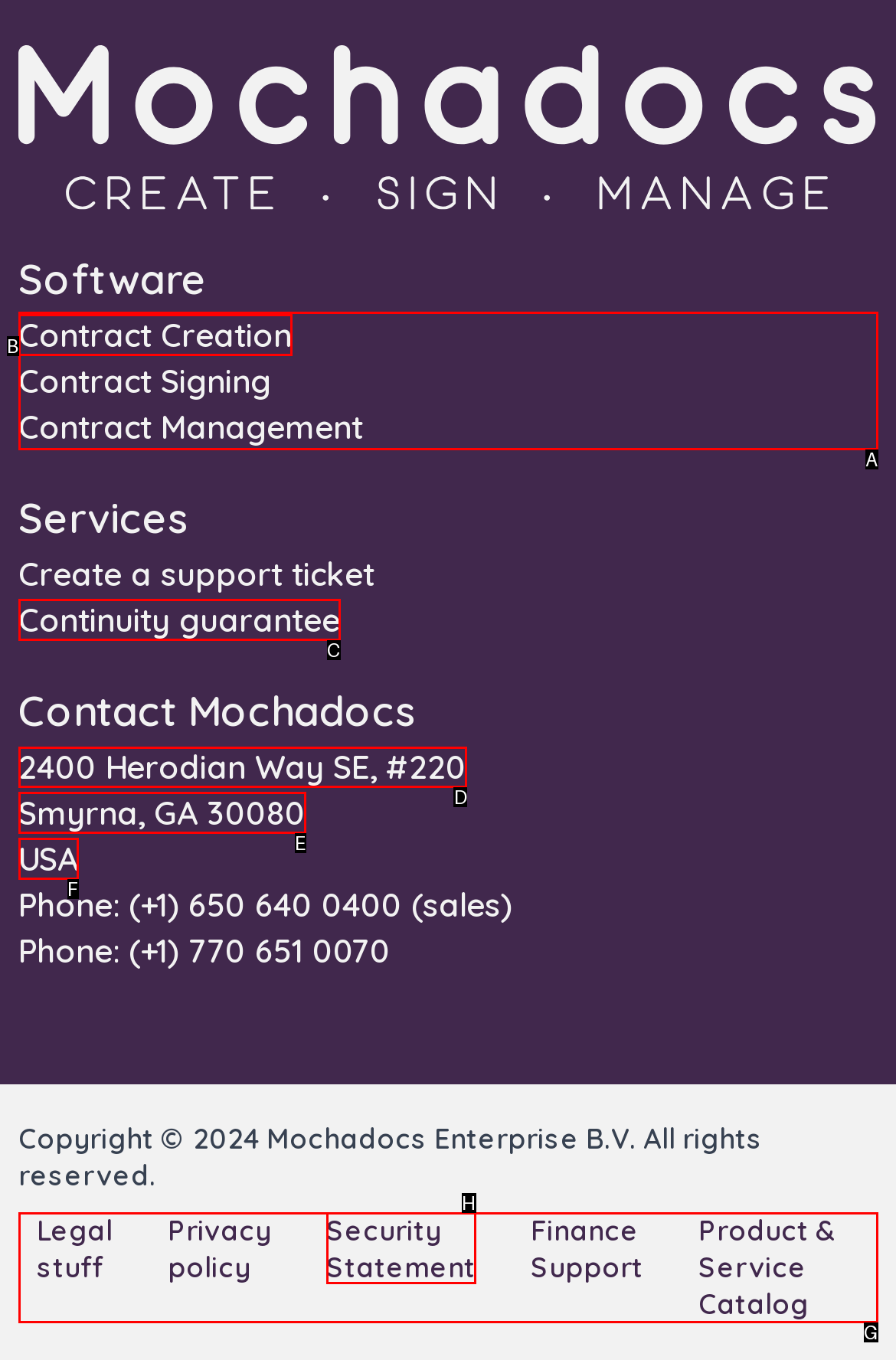Find the HTML element to click in order to complete this task: View contact information
Answer with the letter of the correct option.

D